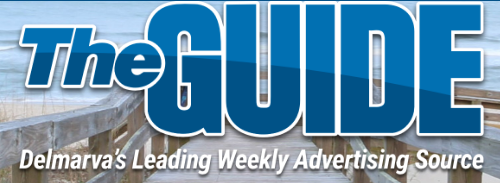What is the scenery depicted in the background?
Give a one-word or short phrase answer based on the image.

Coastal scenery